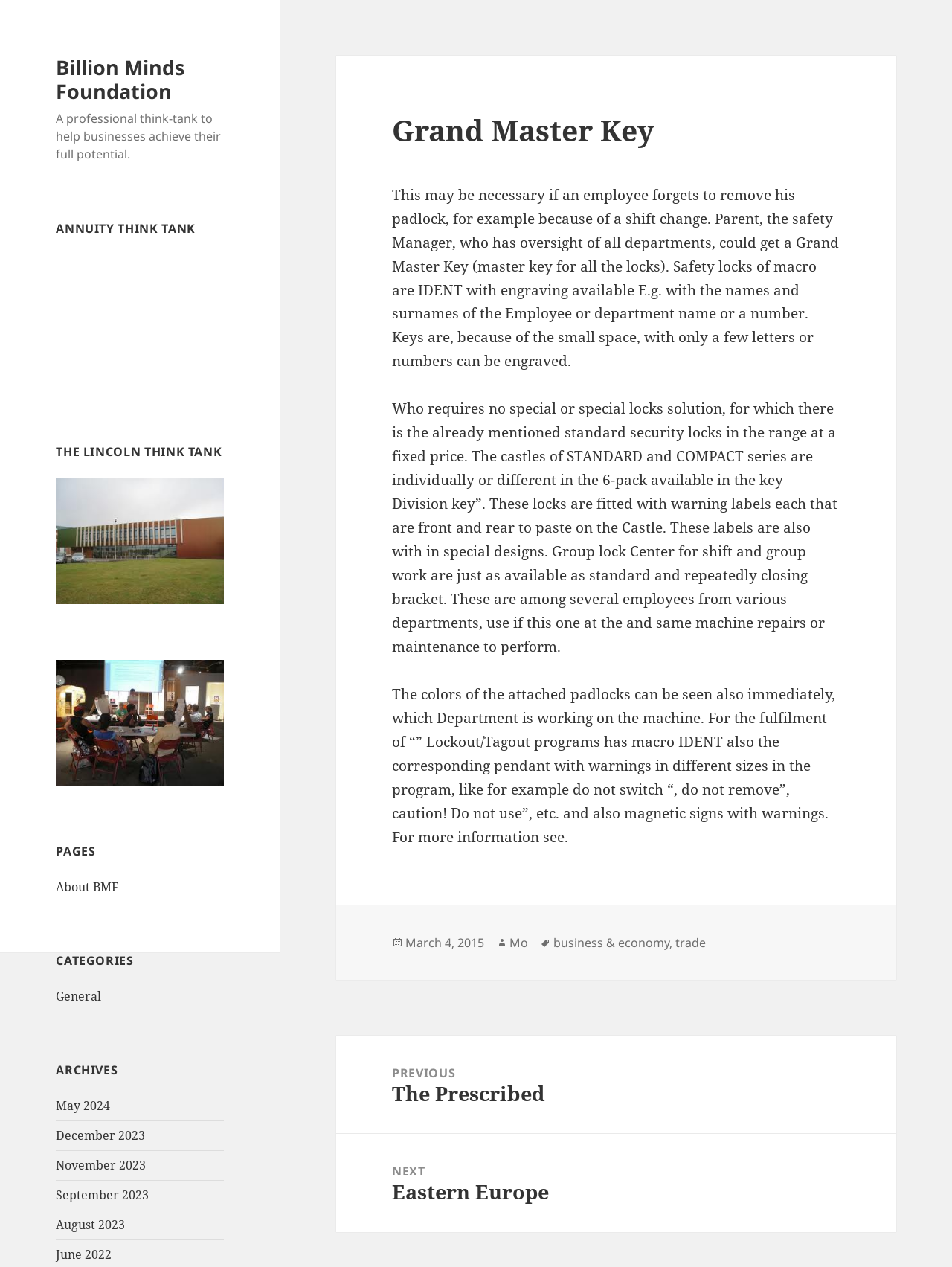Based on the image, give a detailed response to the question: What is the title of the article?

The title of the article can be found in the header of the article section, which has a bounding box of [0.412, 0.088, 0.882, 0.117]. It says 'Grand Master Key'.